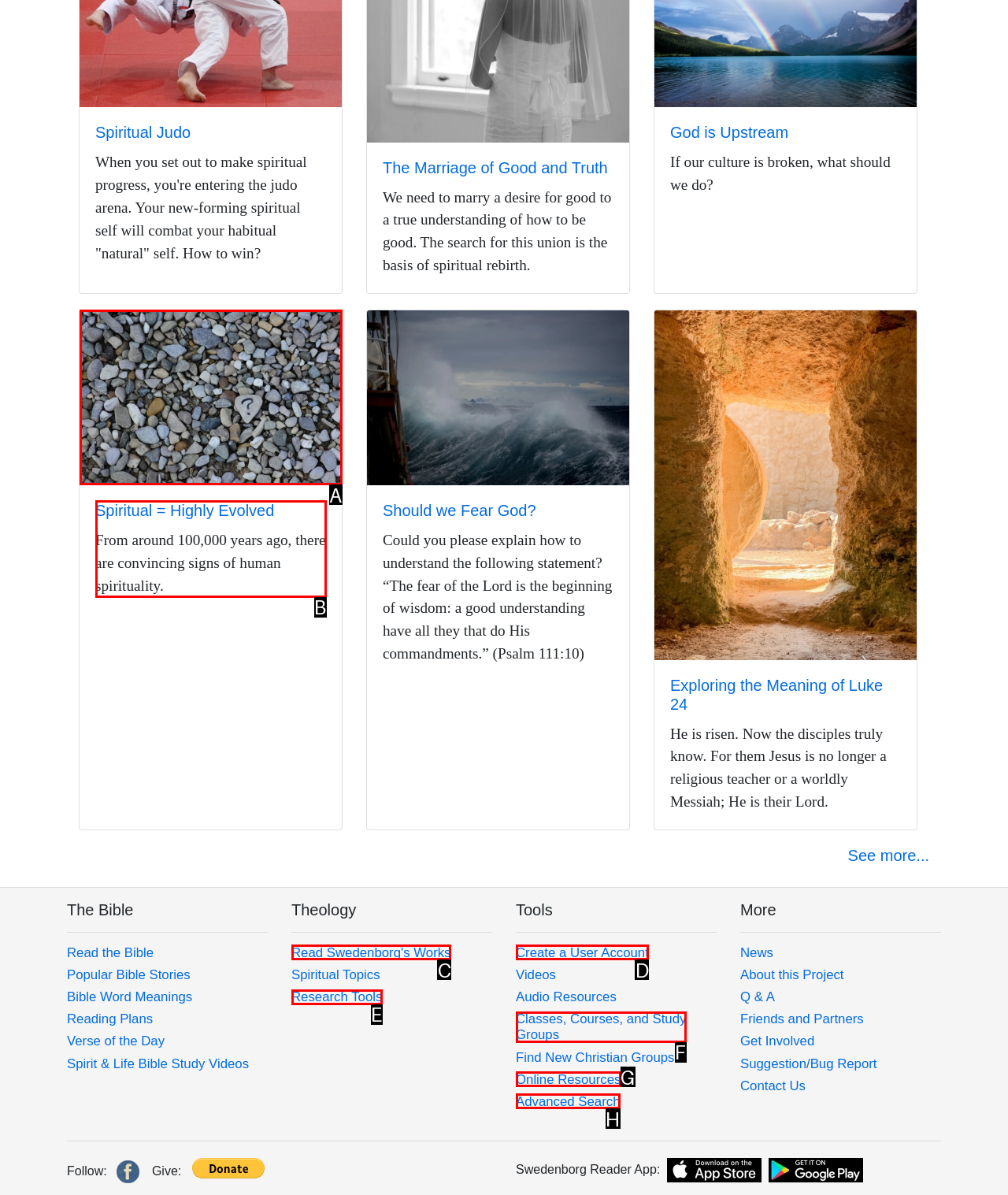Which option is described as follows: Advanced Search
Answer with the letter of the matching option directly.

H